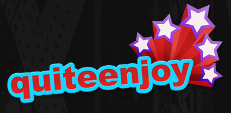What is the overall aesthetic of the logo?
Look at the image and provide a short answer using one word or a phrase.

Modern and cheerful